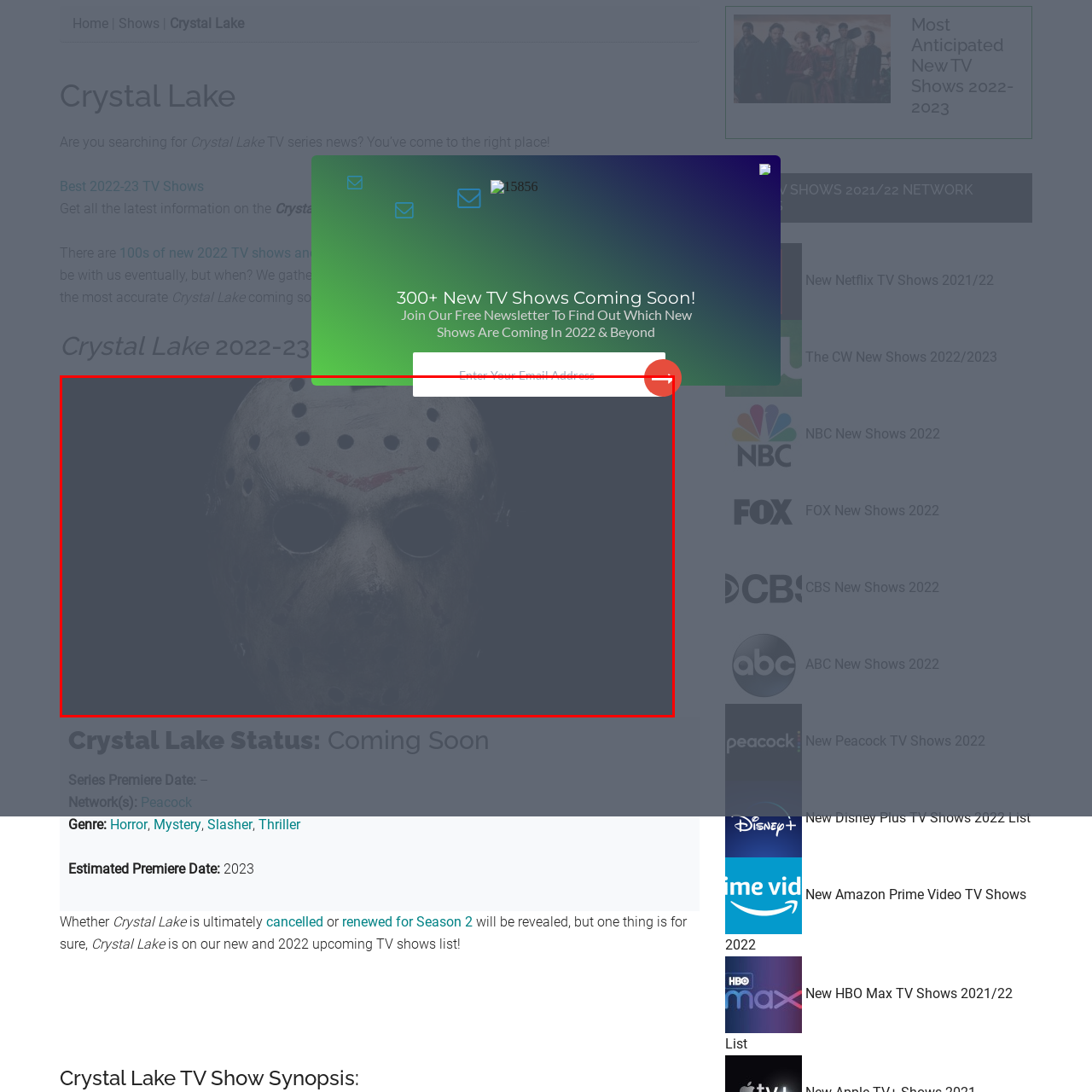Generate an in-depth caption for the image enclosed by the red boundary.

The image prominently features a weathered, iconic hockey mask associated with horror themes and characters like Jason Voorhees from the "Friday the 13th" franchise. The mask, known for its unique design with multiple holes and a red marking, sets an eerie tone against a dark background, contributing to its unsettling presence. Overlaying this imagery is a call-to-action box inviting viewers to enter their email address, suggesting this image is part of a promotional or informational context related to horror series or events. This juxtaposition of the classic horror icon with modern digital engagement elements creates a striking visual narrative aimed at capturing the audience's attention in the realm of horror entertainment, particularly in relation to upcoming projects like the "Crystal Lake" TV series.